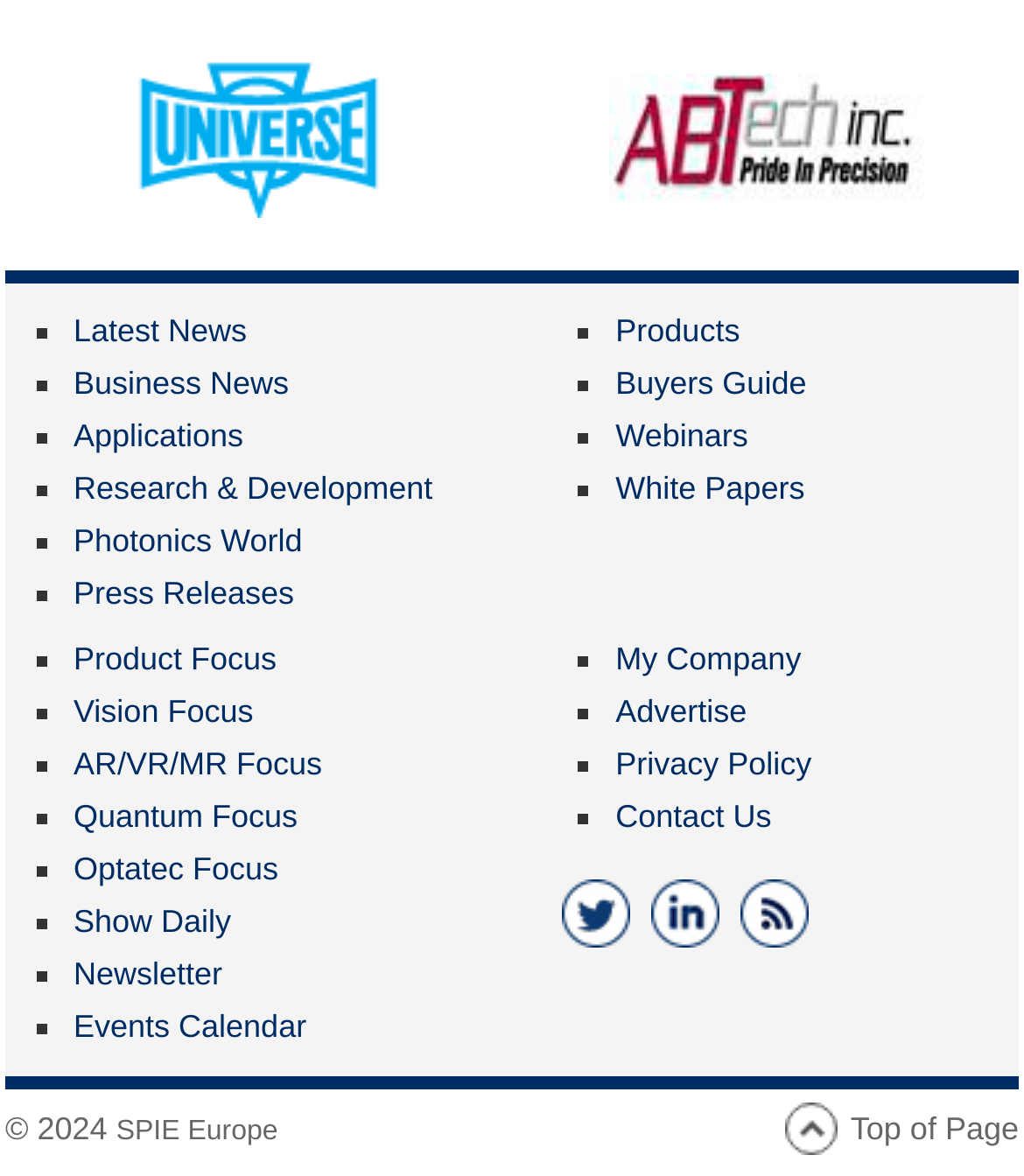Using the format (top-left x, top-left y, bottom-right x, bottom-right y), and given the element description, identify the bounding box coordinates within the screenshot: alt="Universe Kogaku America Inc."

[0.005, 0.051, 0.5, 0.185]